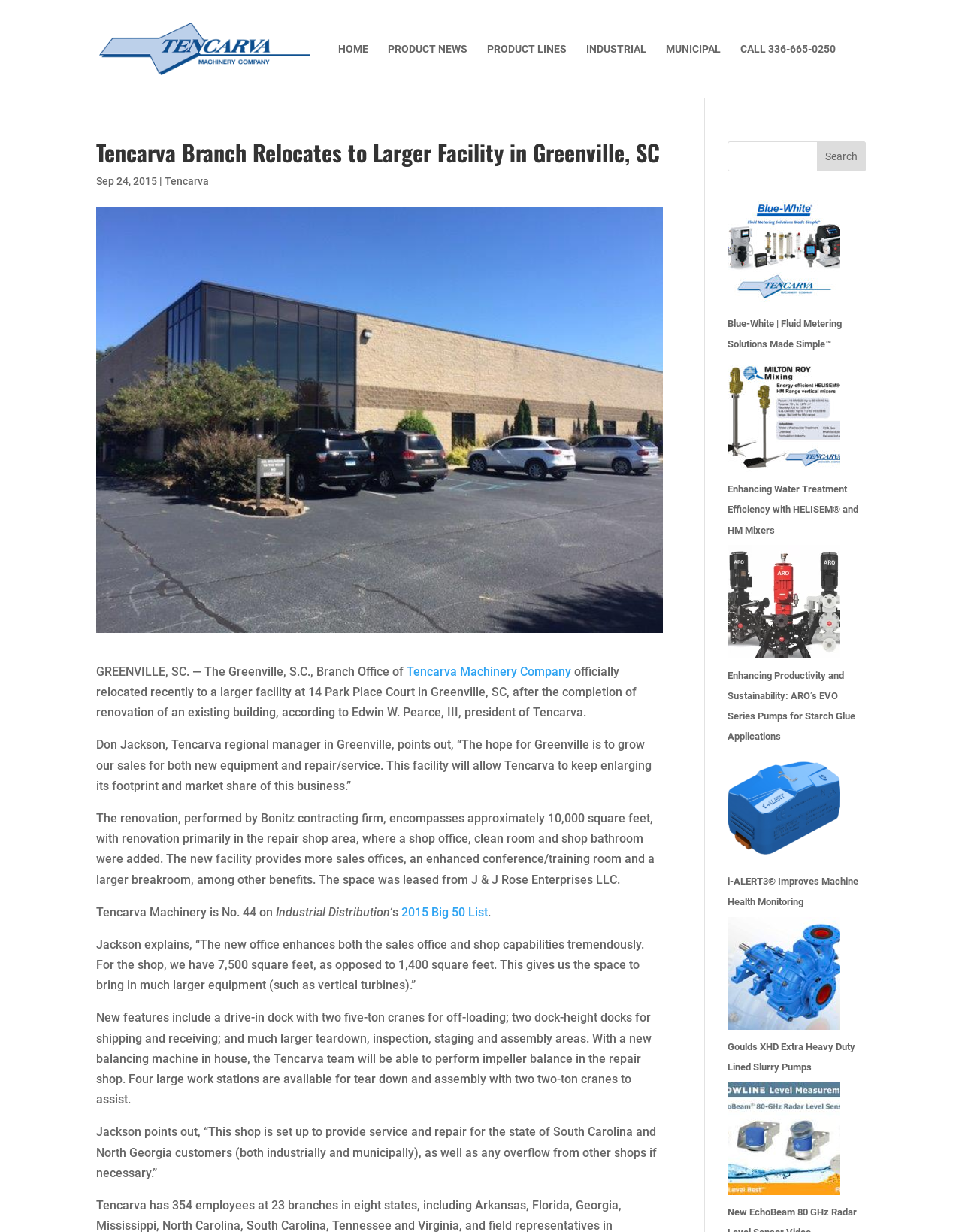What is the name of the company that relocated to a larger facility? Analyze the screenshot and reply with just one word or a short phrase.

Tencarva Machinery Company